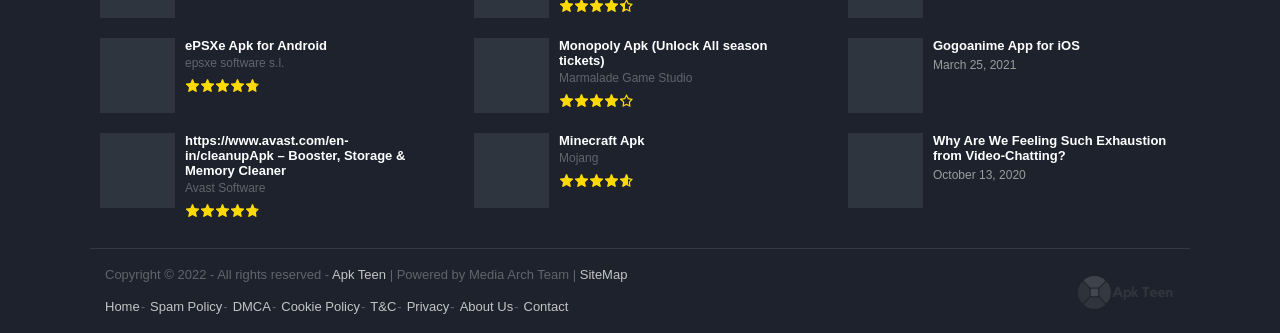What is the copyright year mentioned on the website?
Look at the image and respond with a one-word or short phrase answer.

2022